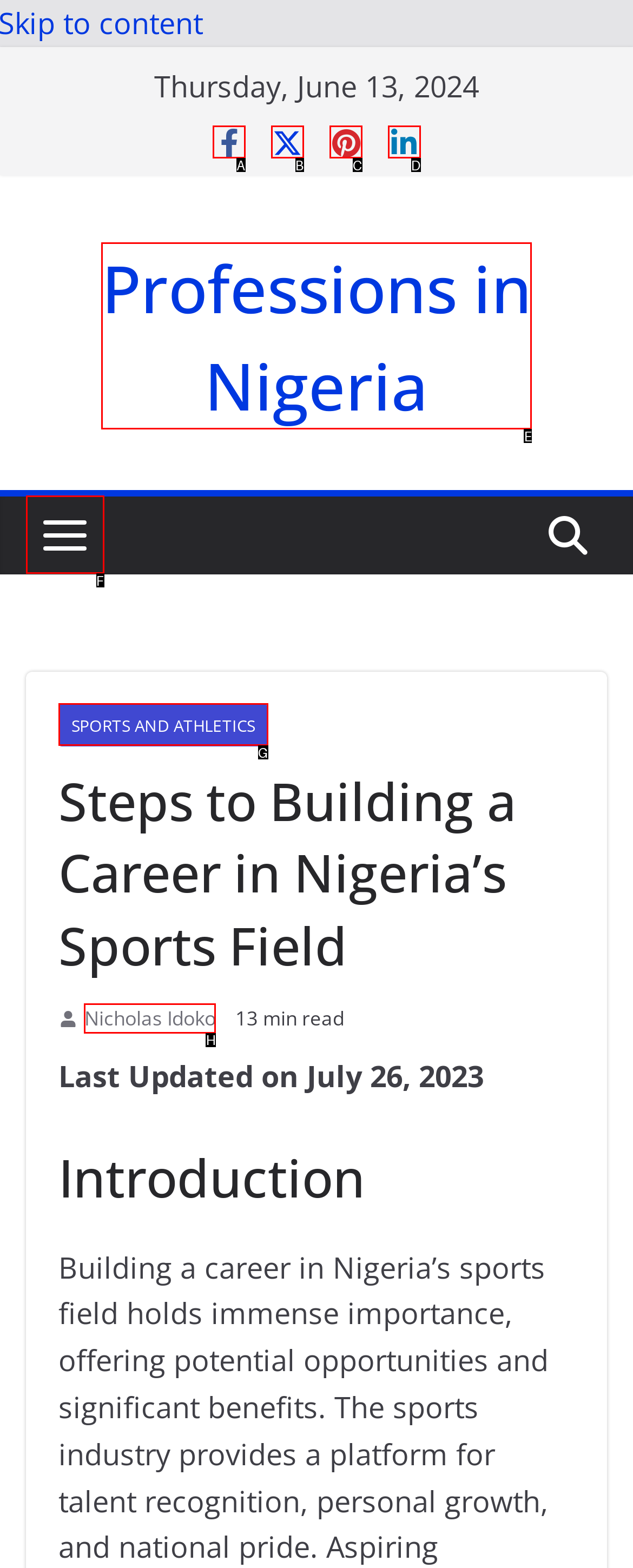Tell me which option I should click to complete the following task: View Nicholas Idoko's profile
Answer with the option's letter from the given choices directly.

H